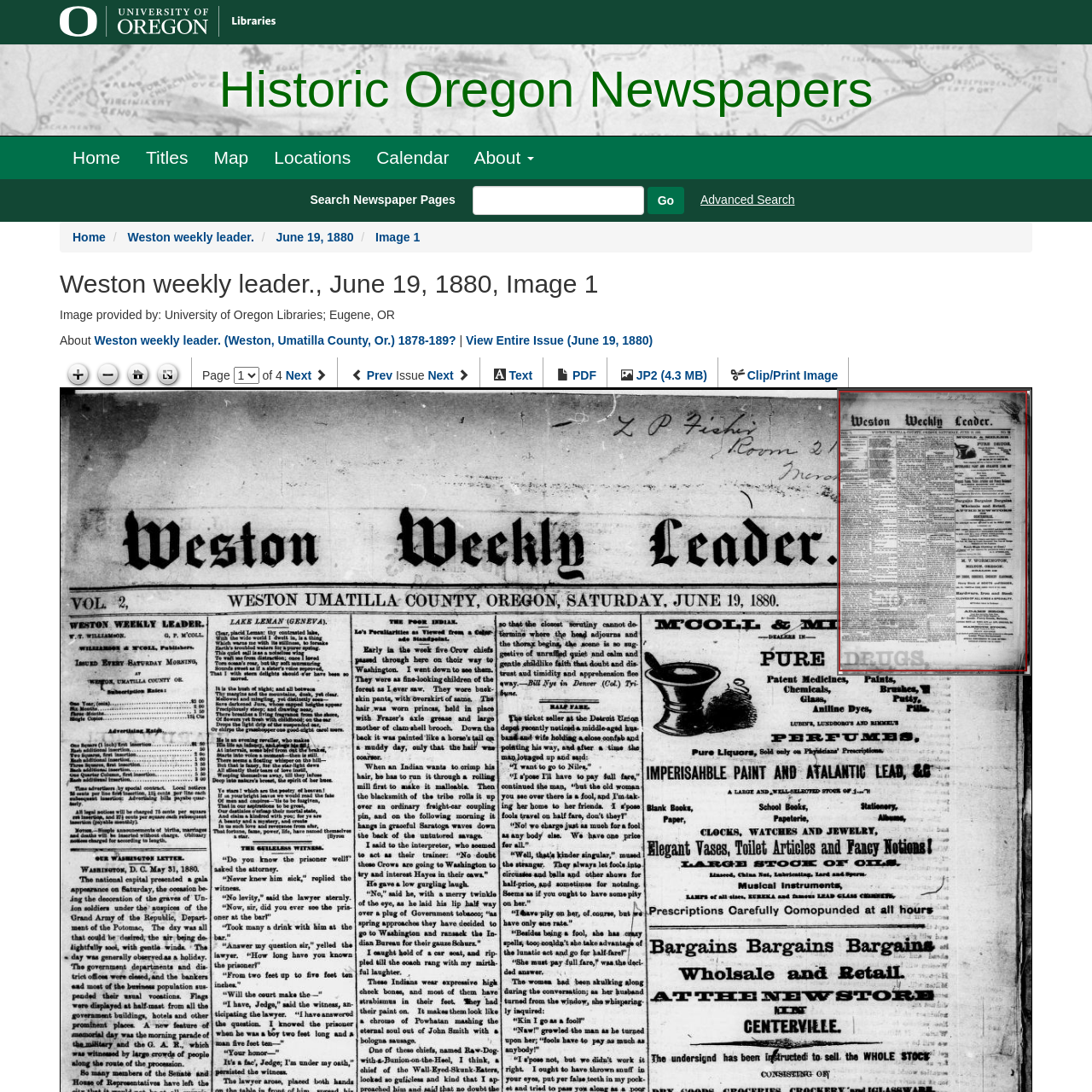Utilize the information from the image to answer the question in detail:
How many pages are in this issue?

The number of pages can be found in the text 'Page of 4'.